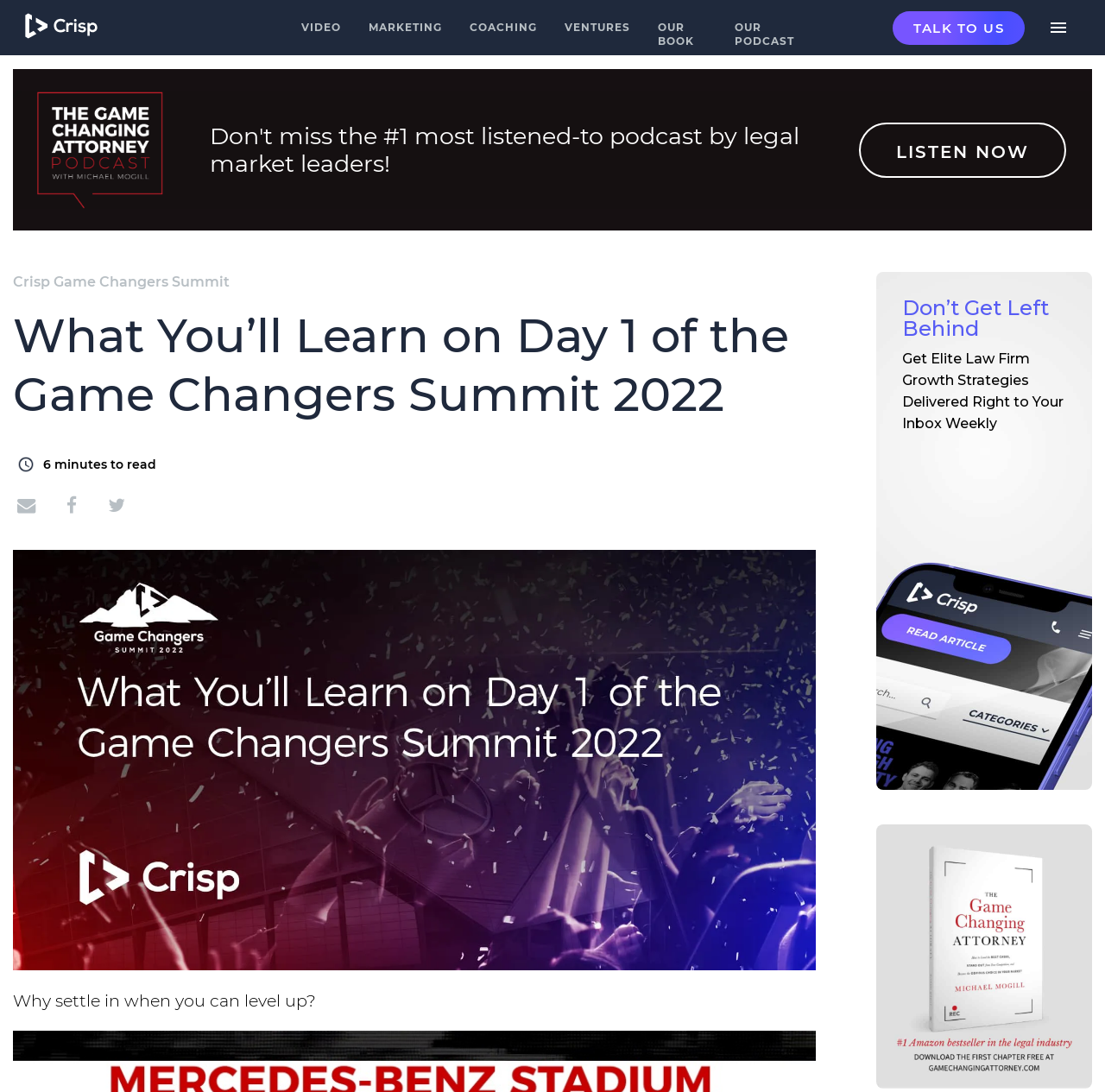Generate a thorough explanation of the webpage's elements.

The webpage appears to be promoting the Game Changers Summit, a legal conference that offers a VIP experience and future-focused insights from top minds. 

At the top left of the page, there is a link to "Crisp Video" accompanied by a small image. Below this, there are five links in a row, labeled "VIDEO", "MARKETING", "COACHING", "VENTURES", and "OUR BOOK", followed by "OUR PODCAST". 

On the right side of the page, there is a call-to-action link "TALK TO US" and another link with no text. Below these, there are 15 list markers, likely indicating a list of items or benefits.

Further down the page, there is a section promoting a podcast, featuring a logo and a heading that reads "Don't miss the #1 most listened-to podcast by legal market leaders!" with a link to "LISTEN NOW". 

Next to this section, there is a link to "Crisp Game Changers Summit" and a heading that reads "What You’ll Learn on Day 1 of the Game Changers Summit 2022". Below this, there is a static text indicating the reading time, followed by three links with icons. 

A large image takes up most of the middle section of the page. Above the image, there is a heading that reads "Why settle in when you can level up?" and below it, there are two static texts, one reading "Don’t Get Left Behind" and the other reading "Get Elite Law Firm Growth Strategies Delivered Right to Your Inbox Weekly". 

At the bottom of the page, there is a link with no text.